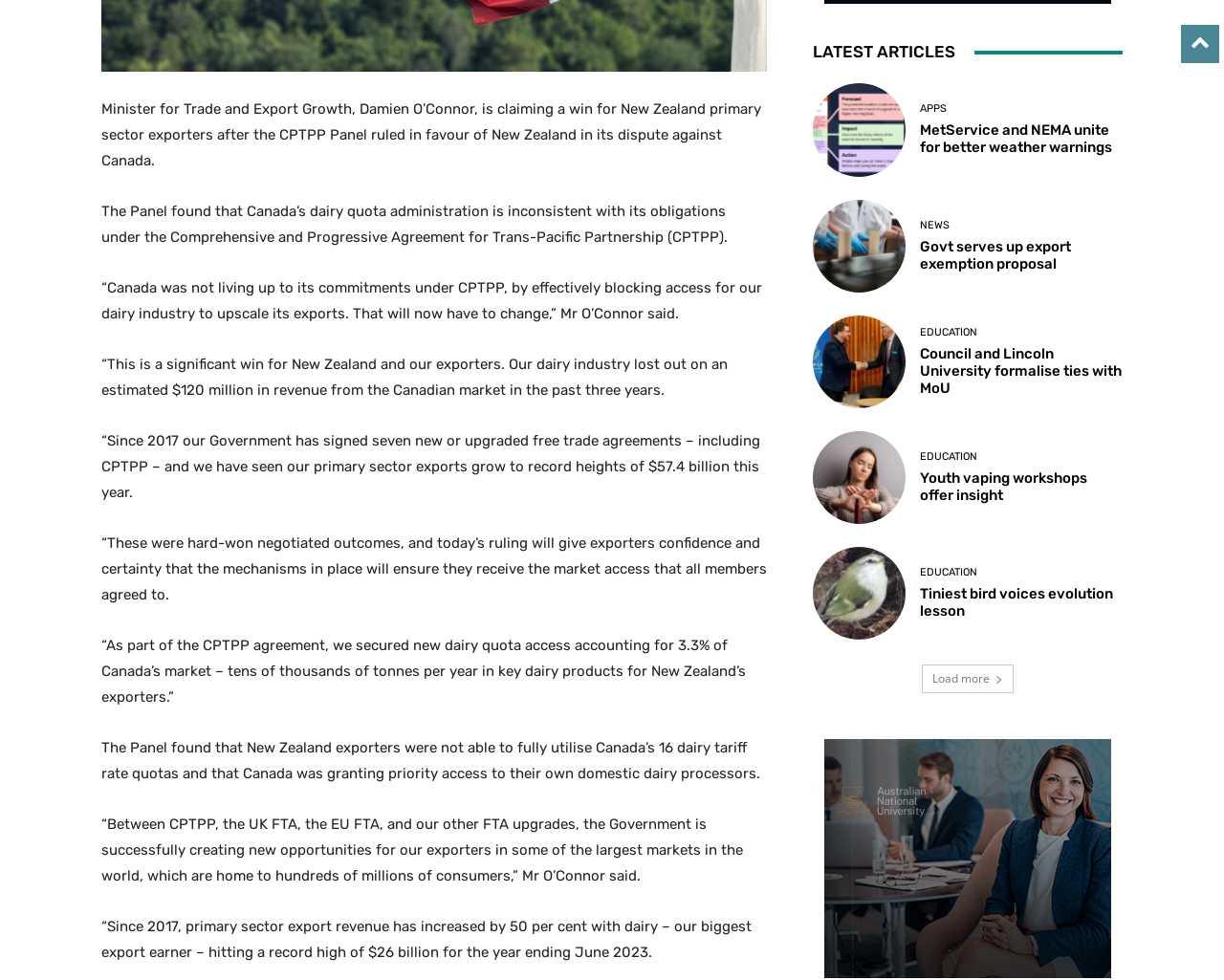Can you provide the bounding box coordinates for the element that should be clicked to implement the instruction: "Click on 'Govt serves up export exemption proposal'"?

[0.664, 0.203, 0.74, 0.298]